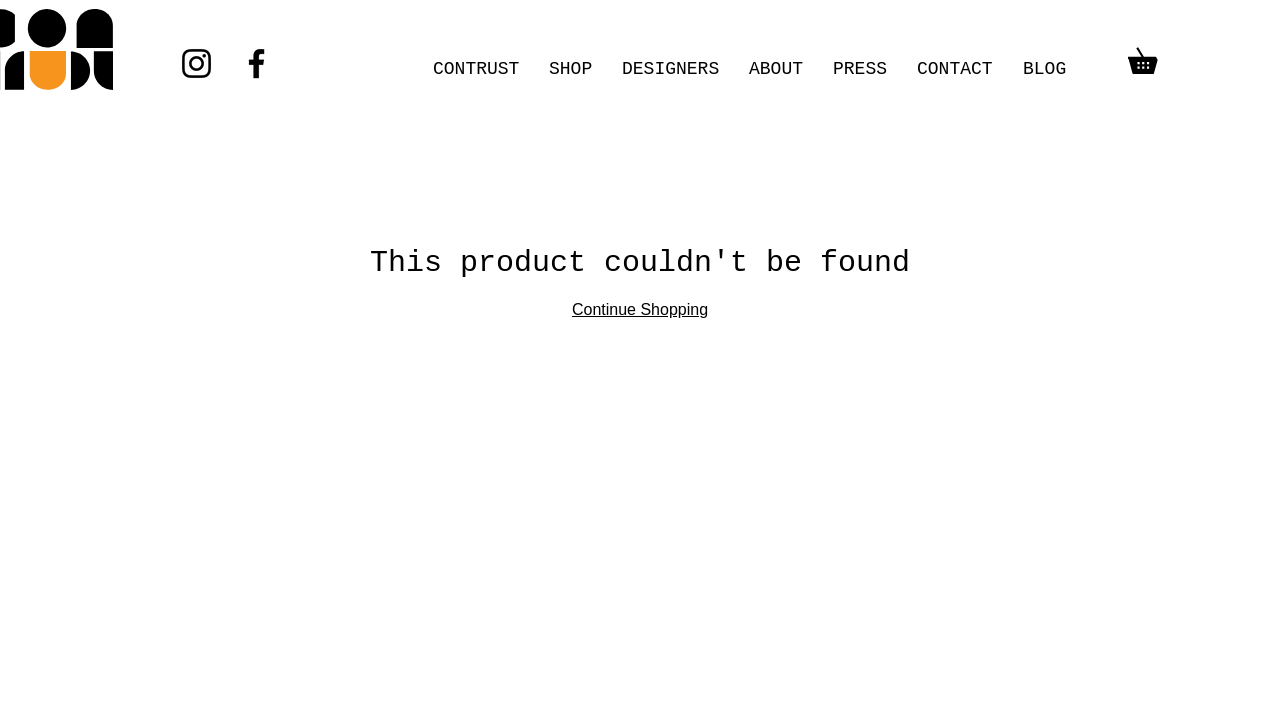What are the main sections of the website?
Use the information from the image to give a detailed answer to the question.

I examined the navigation section and found links to various sections of the website, including Shop, Designers, About, Press, Contact, and Blog, which are likely the main sections of the website.